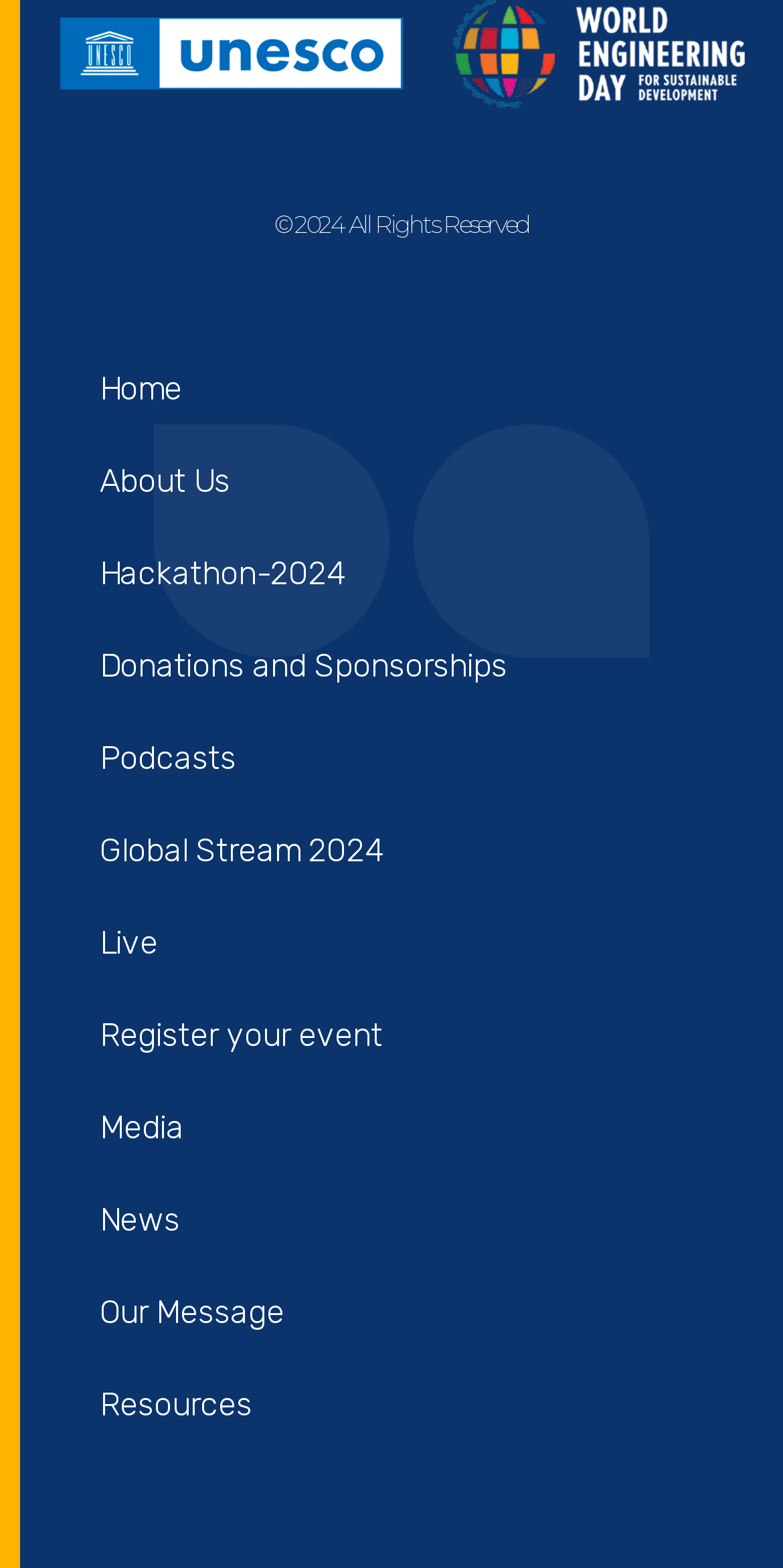Please identify the bounding box coordinates of the element that needs to be clicked to execute the following command: "learn about the organization". Provide the bounding box using four float numbers between 0 and 1, formatted as [left, top, right, bottom].

[0.076, 0.278, 0.95, 0.337]